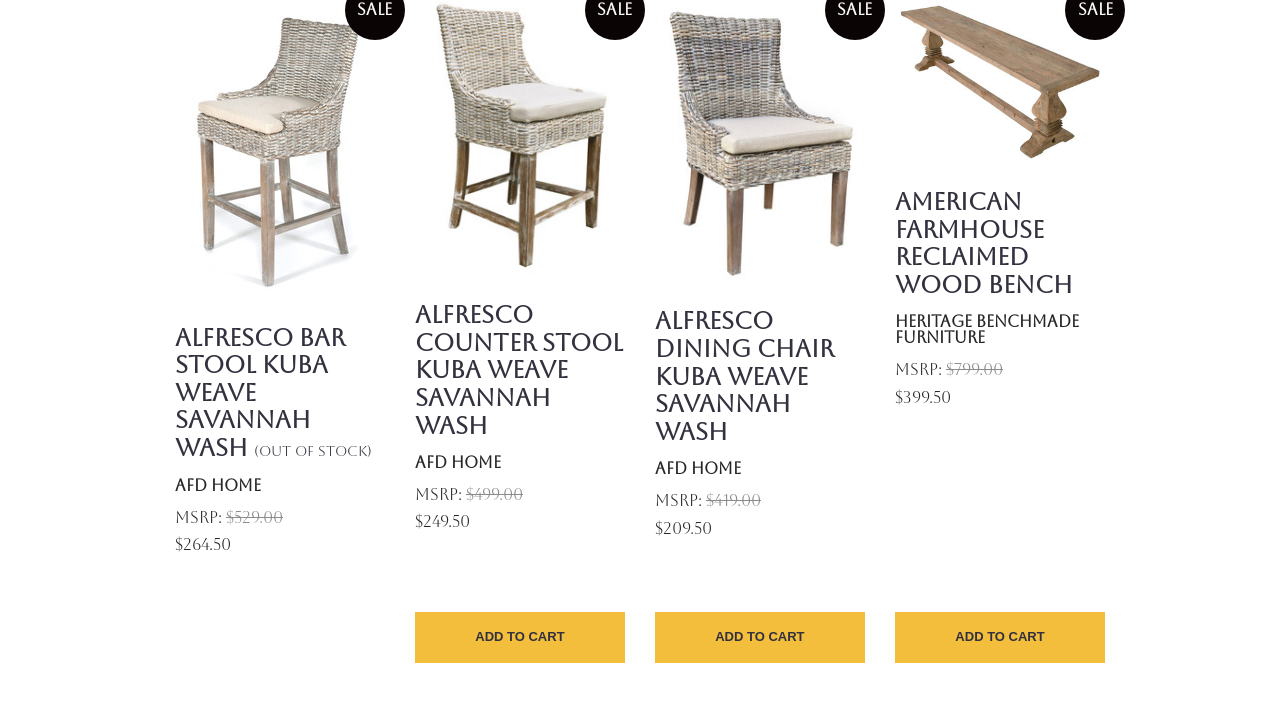Provide the bounding box coordinates of the HTML element this sentence describes: "Add to Cart". The bounding box coordinates consist of four float numbers between 0 and 1, i.e., [left, top, right, bottom].

[0.699, 0.846, 0.863, 0.916]